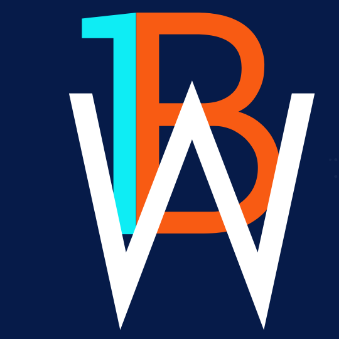Please respond to the question using a single word or phrase:
What is the background color of the logo?

Deep navy blue